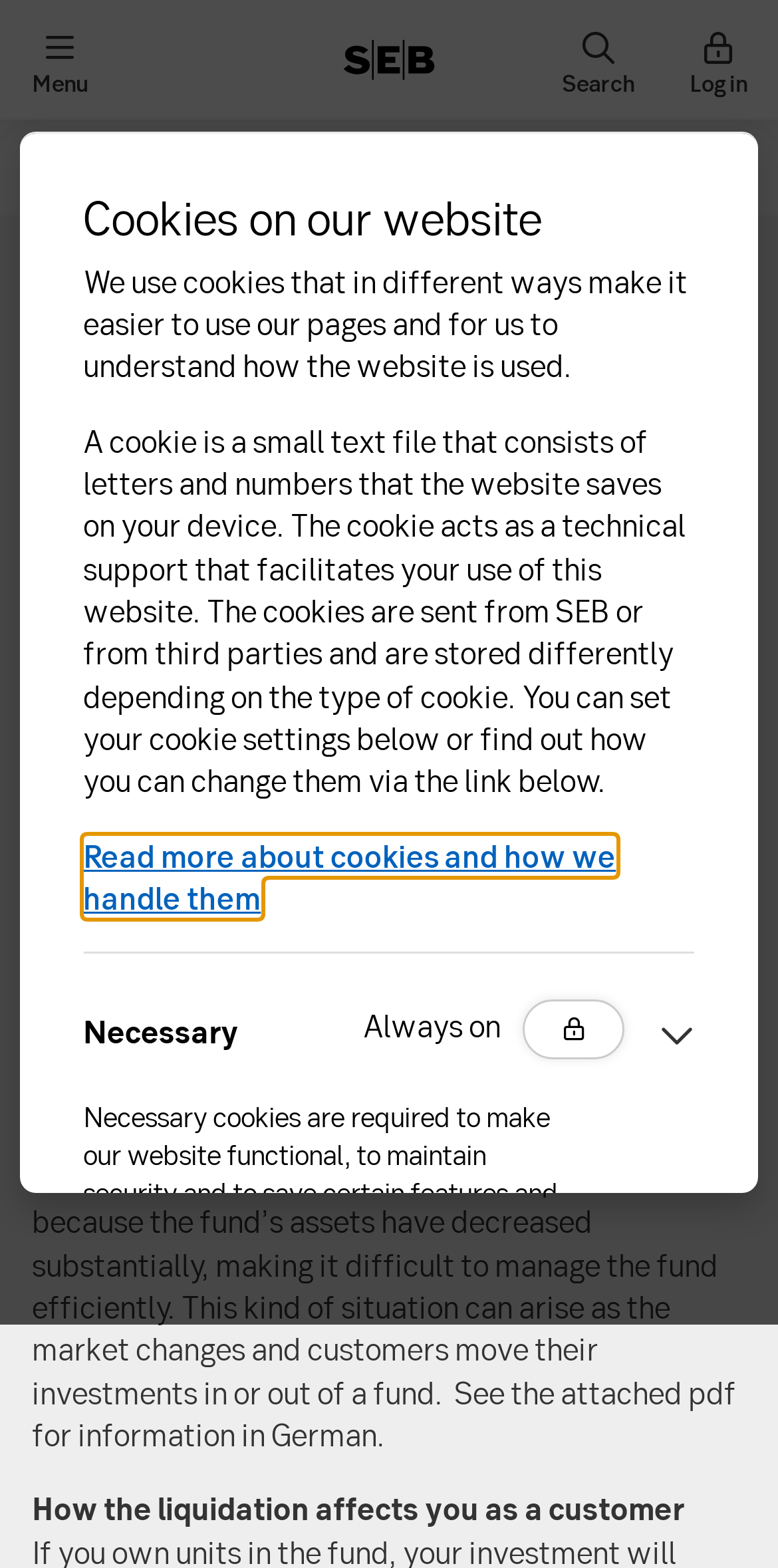Give the bounding box coordinates for the element described as: "Menu".

[0.0, 0.0, 0.154, 0.076]